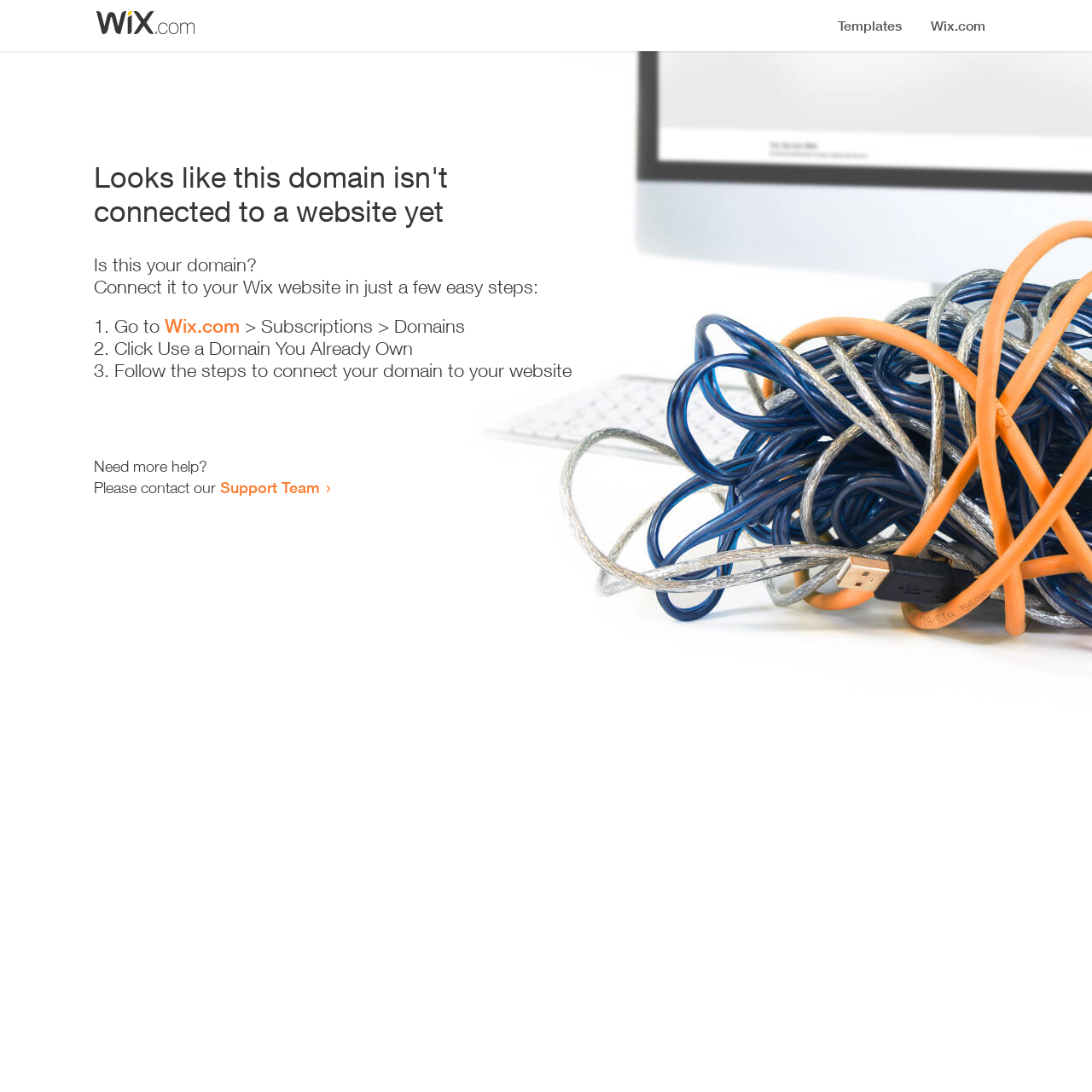Based on the image, give a detailed response to the question: Where can I find the subscriptions and domains section?

According to the webpage, I can find the subscriptions and domains section by going to Wix.com, as stated in the link 'Wix.com' and the subsequent text '> Subscriptions > Domains'.